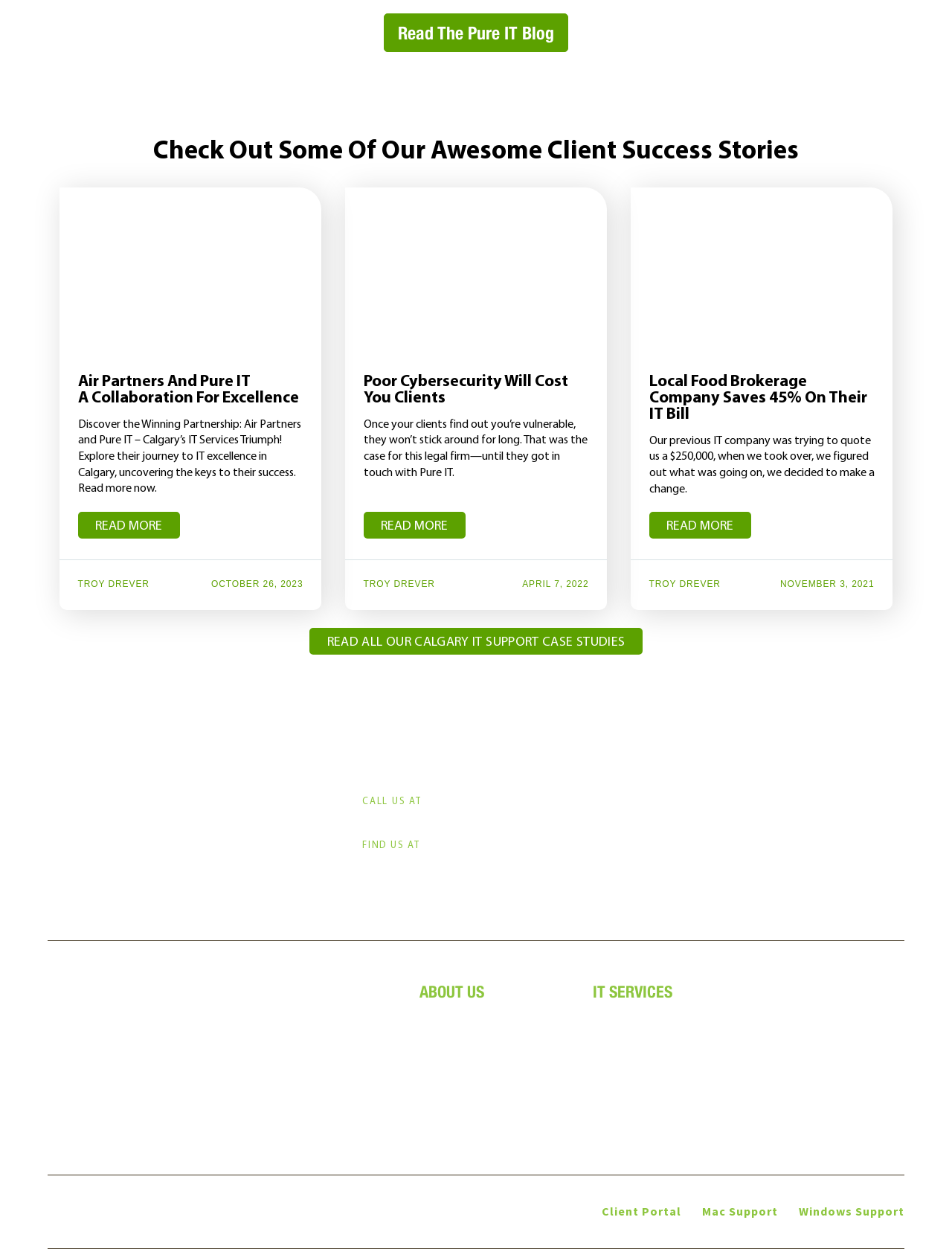From the details in the image, provide a thorough response to the question: How many client success stories are showcased?

I counted the number of client success stories showcased on the webpage, which are 'Air Partners and Pure IT A Collaboration for Excellence', 'Poor Cybersecurity Will Cost You Clients', and 'Local Food Brokerage Company Saves 45% On Their IT Bill'.